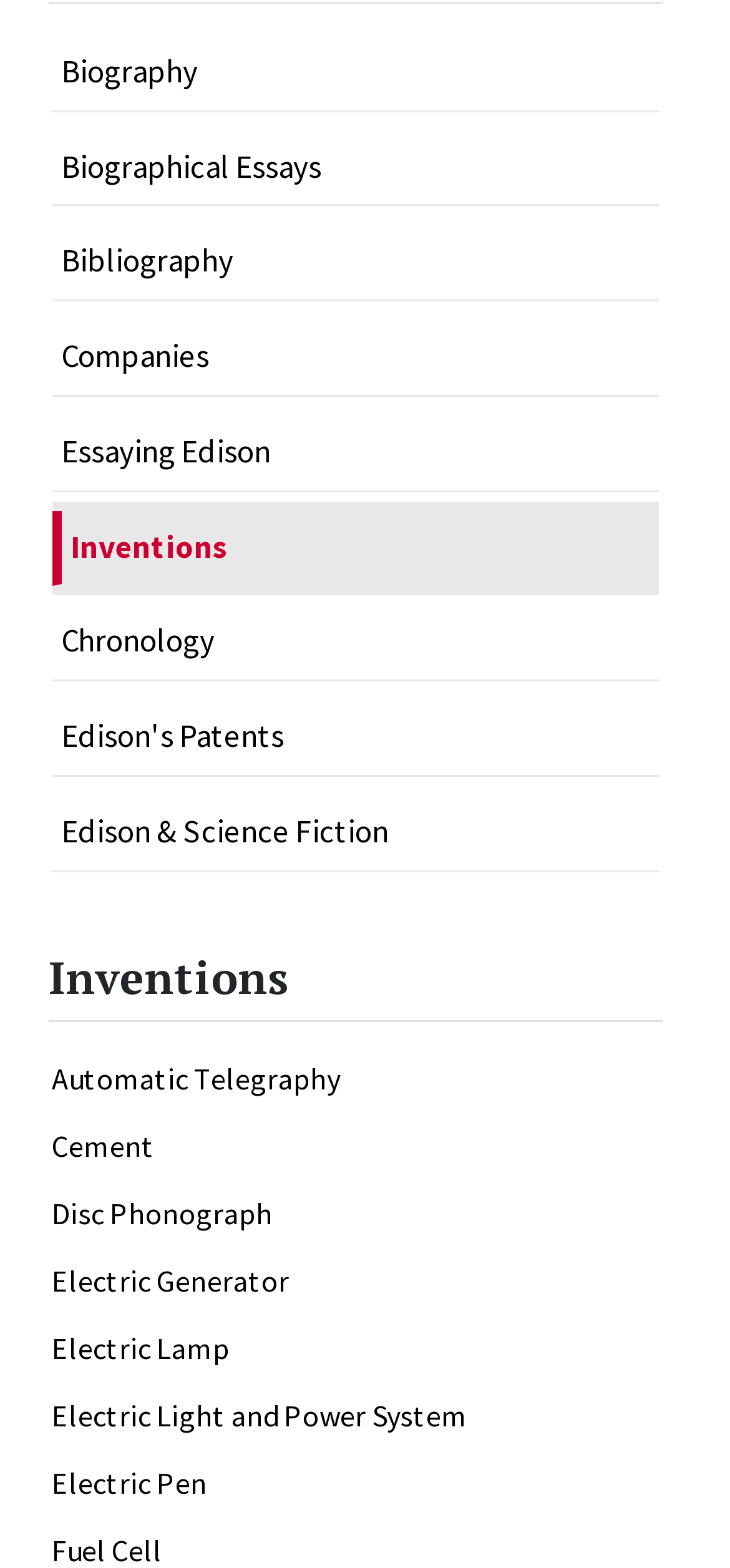How many links are there under 'Inventions'?
From the details in the image, answer the question comprehensively.

I counted the number of links under the 'Inventions' heading, starting from 'Automatic Telegraphy' to 'Electric Pen', and found 12 links in total.